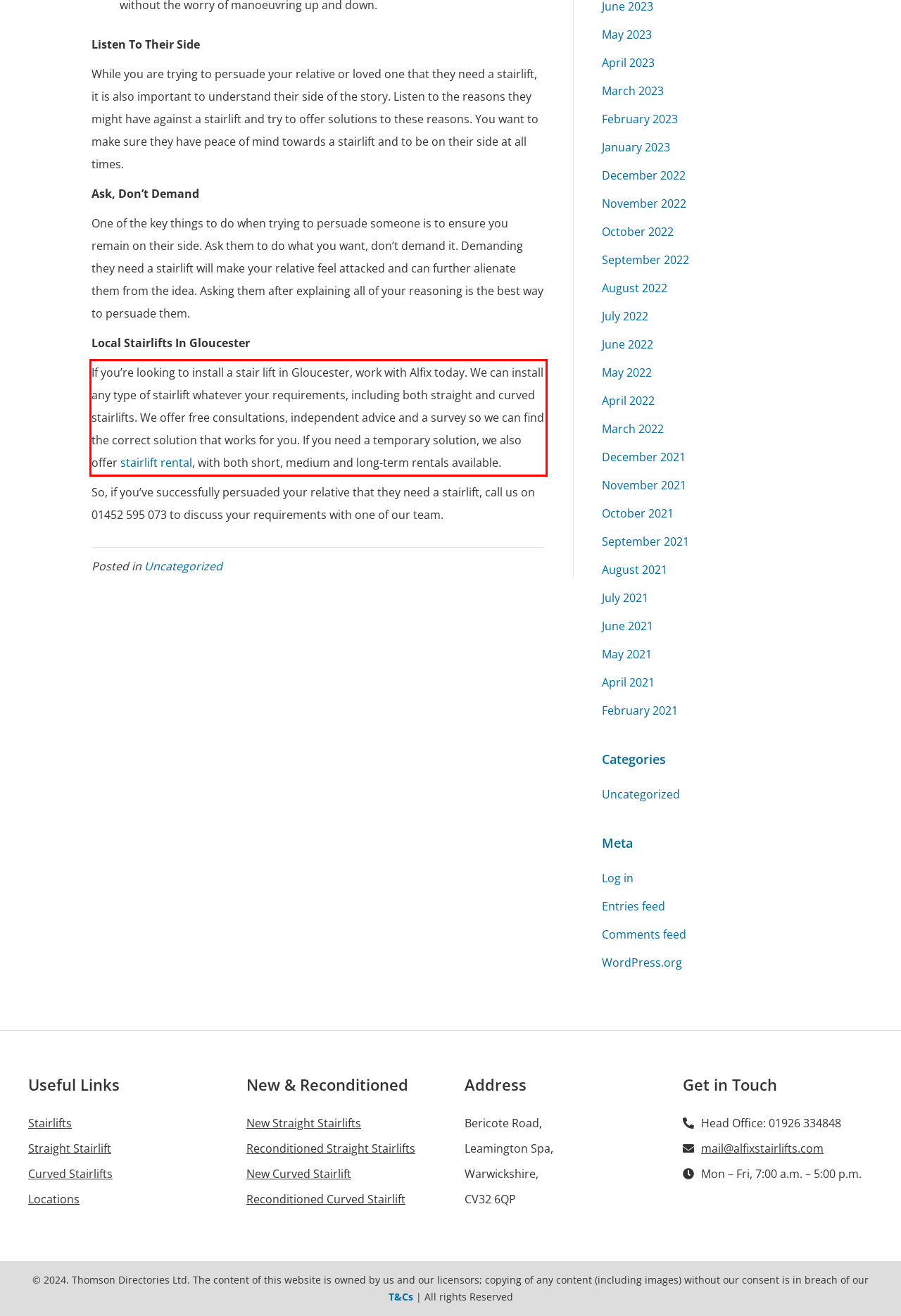You are presented with a screenshot containing a red rectangle. Extract the text found inside this red bounding box.

If you’re looking to install a stair lift in Gloucester, work with Alfix today. We can install any type of stairlift whatever your requirements, including both straight and curved stairlifts. We offer free consultations, independent advice and a survey so we can find the correct solution that works for you. If you need a temporary solution, we also offer stairlift rental, with both short, medium and long-term rentals available.